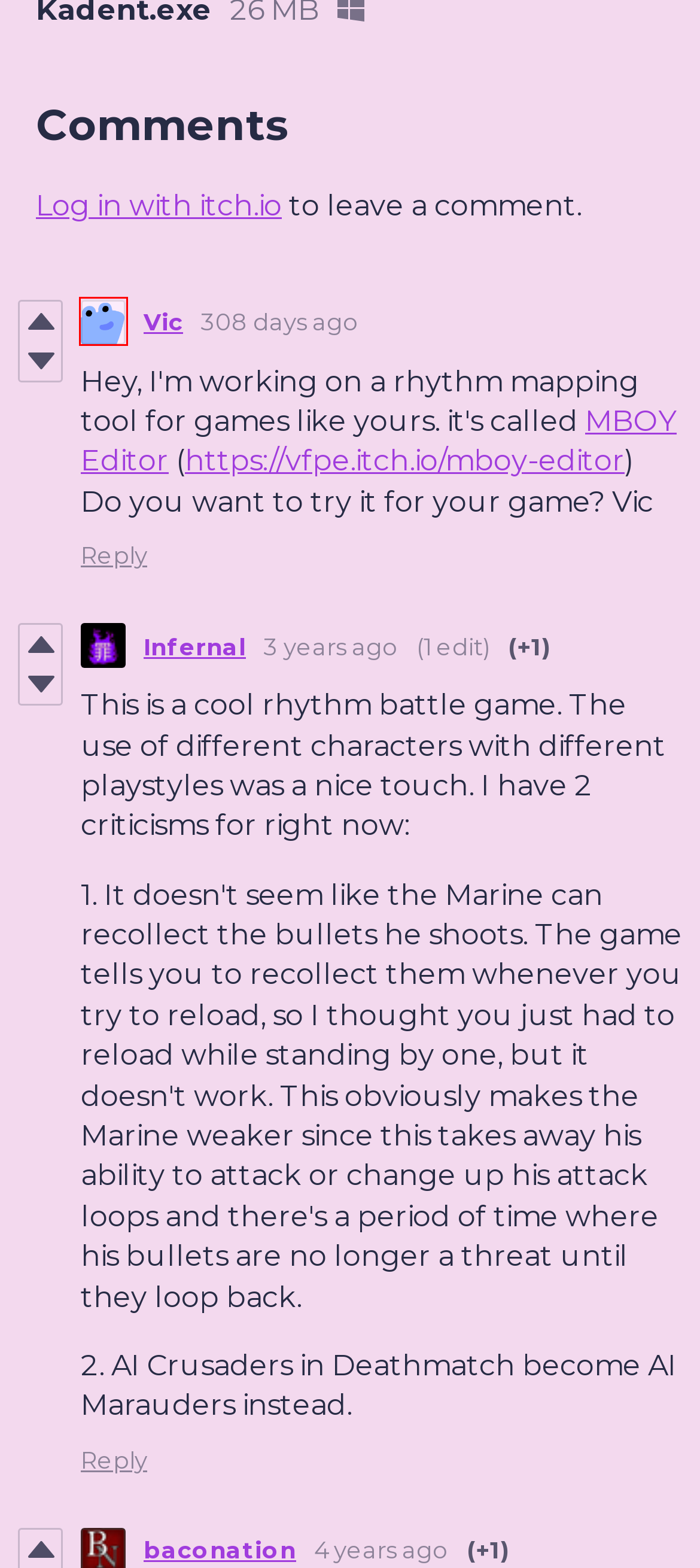You’re provided with a screenshot of a webpage that has a red bounding box around an element. Choose the best matching webpage description for the new page after clicking the element in the red box. The options are:
A. MBOY Editor by Vic
B. Van Andrew - itch.io
C. Post by Vic in Kadent comments - itch.io
D. Vic - itch.io
E. Post by baconation in Kadent comments - itch.io
F. Log in - itch.io
G. Post by Infernal in Kadent comments - itch.io
H. Infernal - itch.io

D